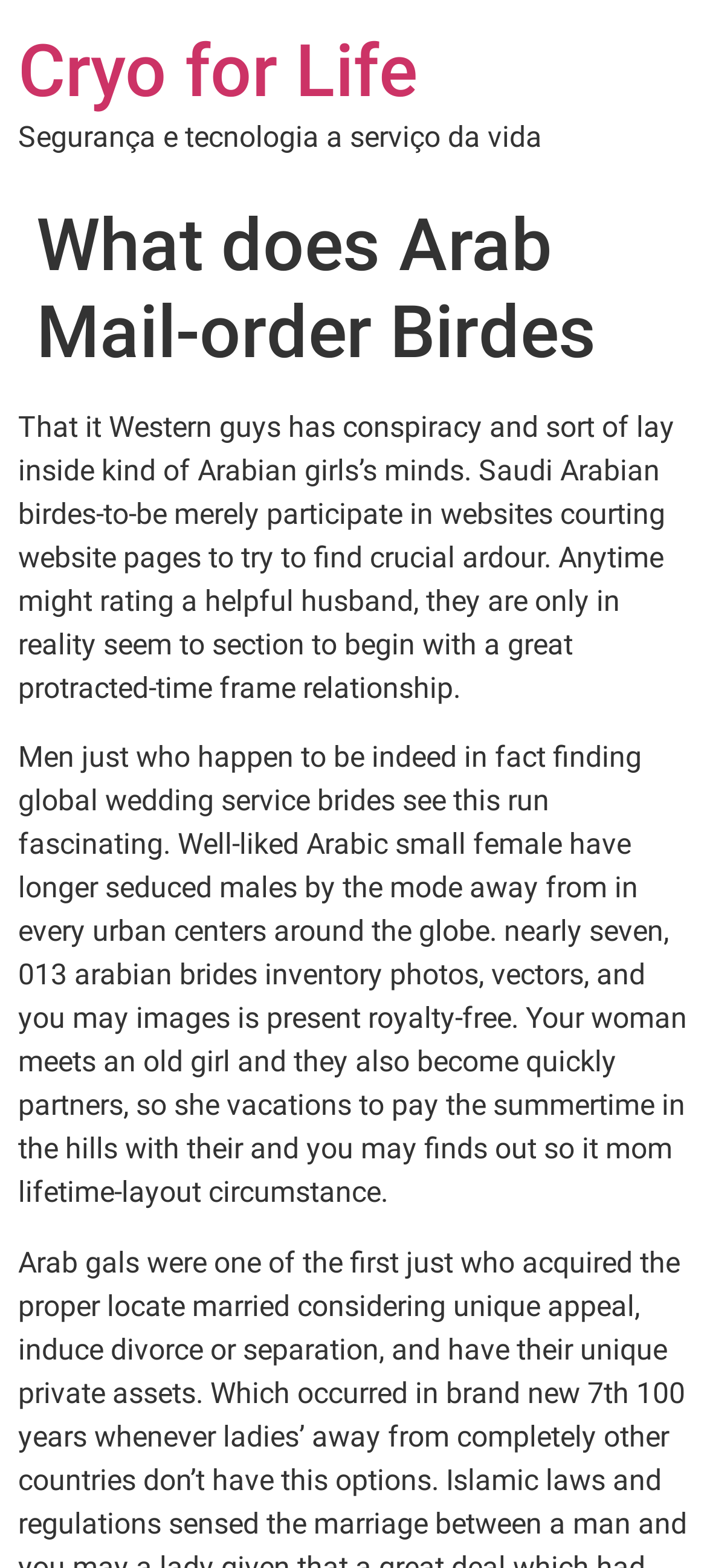What do Western guys have in Arabian girls' minds?
Use the information from the screenshot to give a comprehensive response to the question.

The webpage states that Western guys have a conspiracy and sort of lay inside kind of Arabian girls' minds, implying that Arabian girls may have certain perceptions or stereotypes about Western guys.